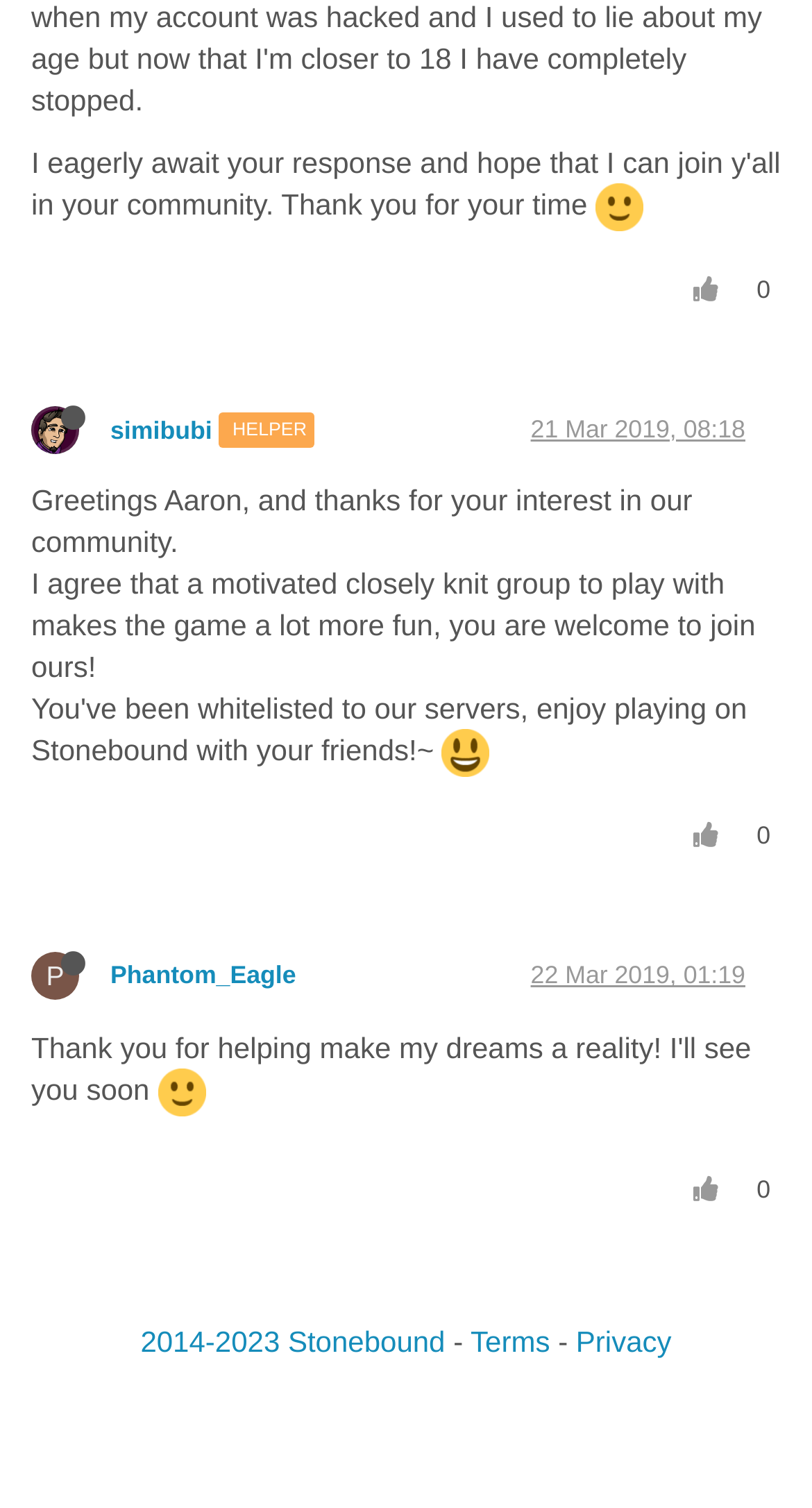Please identify the bounding box coordinates of the clickable element to fulfill the following instruction: "Visit simibubi's profile". The coordinates should be four float numbers between 0 and 1, i.e., [left, top, right, bottom].

[0.038, 0.272, 0.136, 0.294]